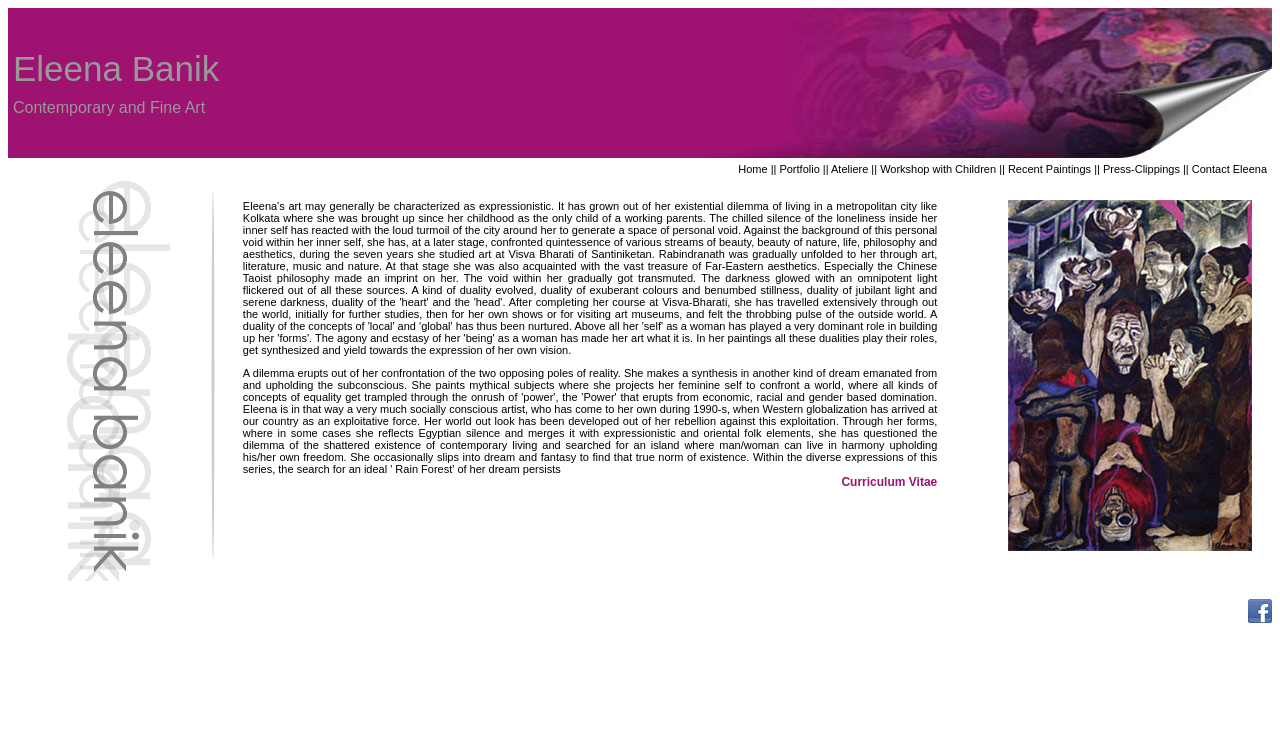From the screenshot, find the bounding box of the UI element matching this description: "Ateliere". Supply the bounding box coordinates in the form [left, top, right, bottom], each a float between 0 and 1.

[0.649, 0.217, 0.678, 0.233]